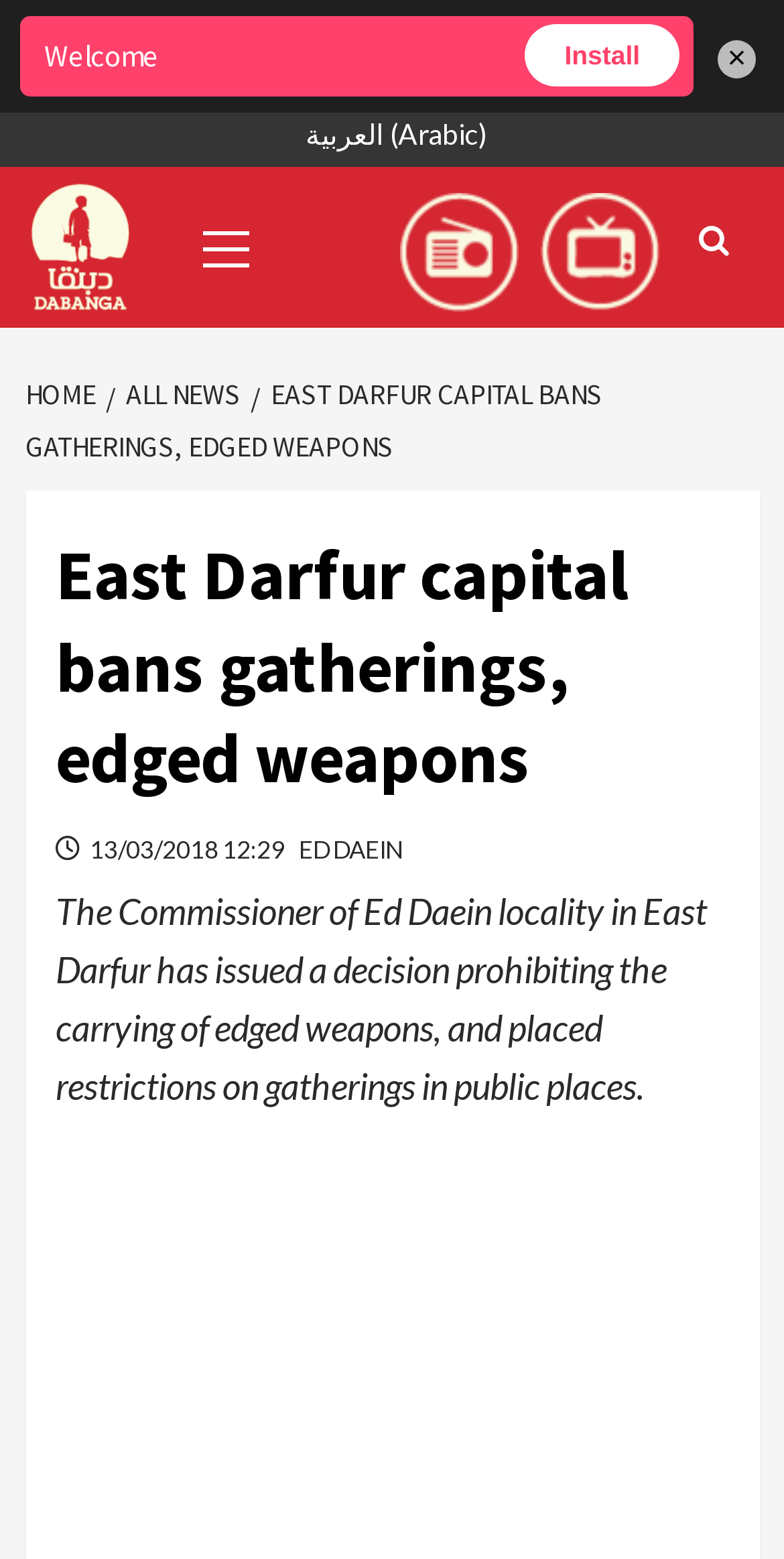Please determine the bounding box coordinates of the section I need to click to accomplish this instruction: "View all news".

[0.135, 0.241, 0.319, 0.264]